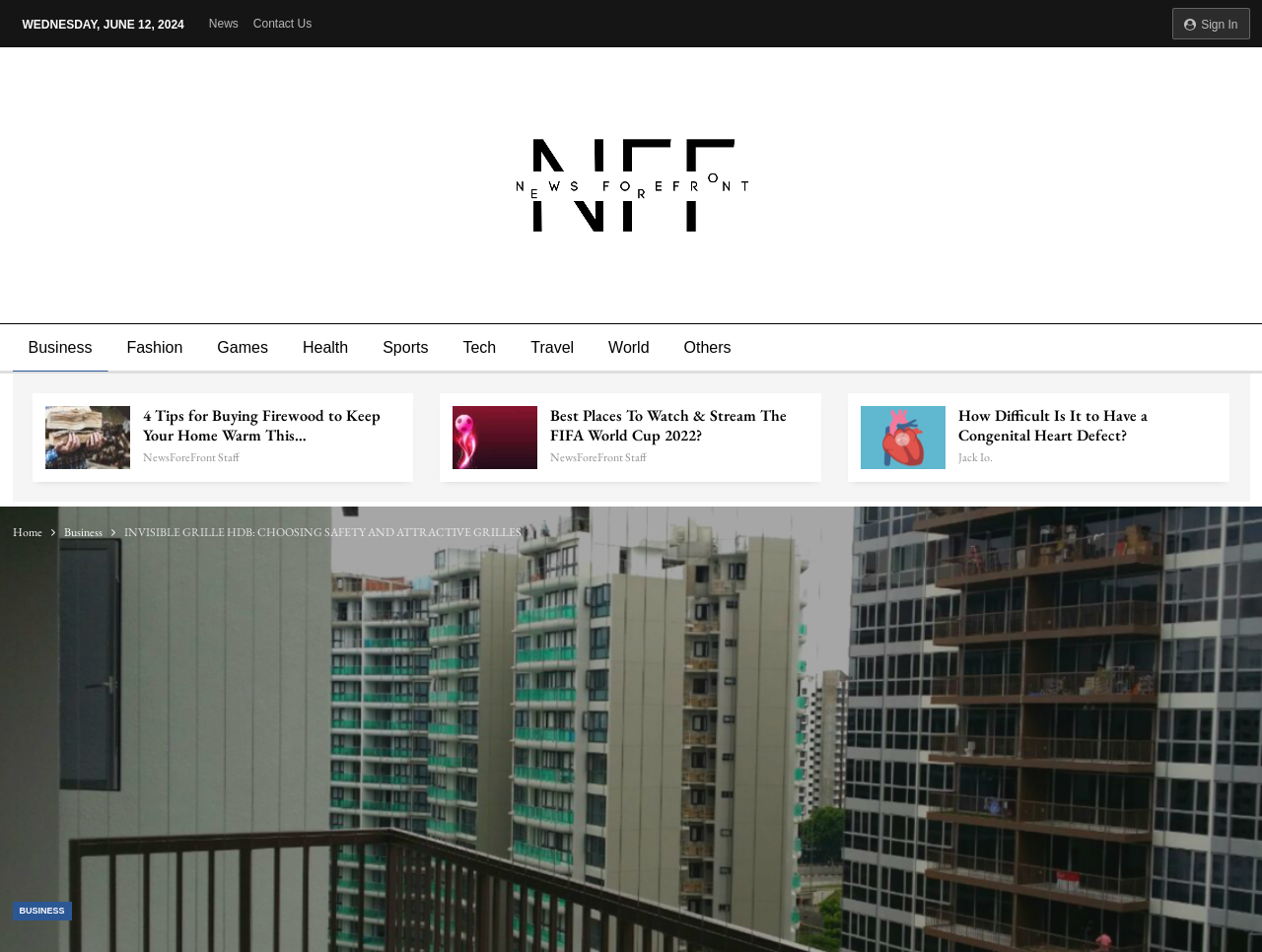Locate the bounding box coordinates of the element I should click to achieve the following instruction: "Go to the HOME page".

None